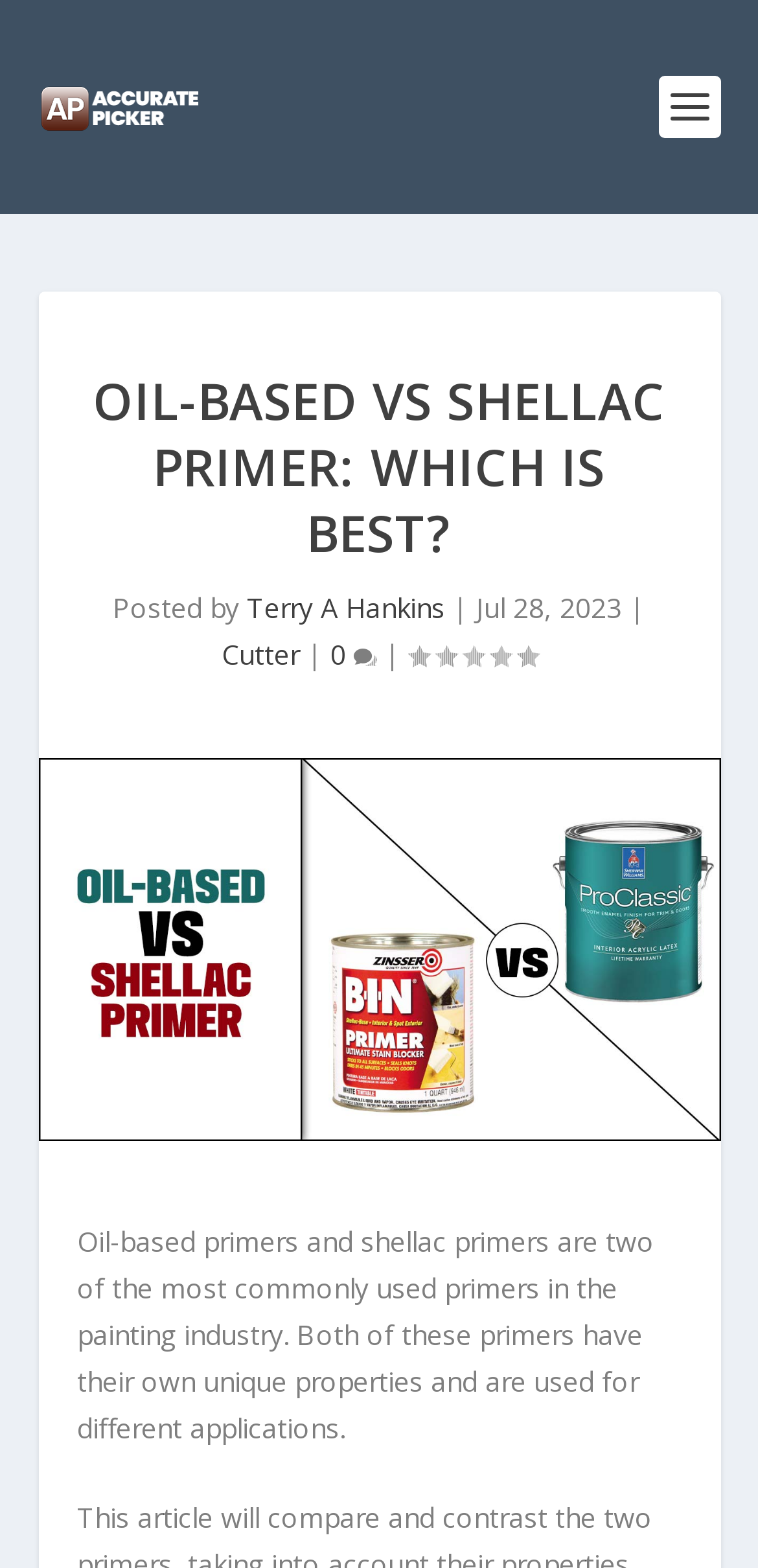Using the element description Terry A Hankins, predict the bounding box coordinates for the UI element. Provide the coordinates in (top-left x, top-left y, bottom-right x, bottom-right y) format with values ranging from 0 to 1.

[0.326, 0.376, 0.587, 0.4]